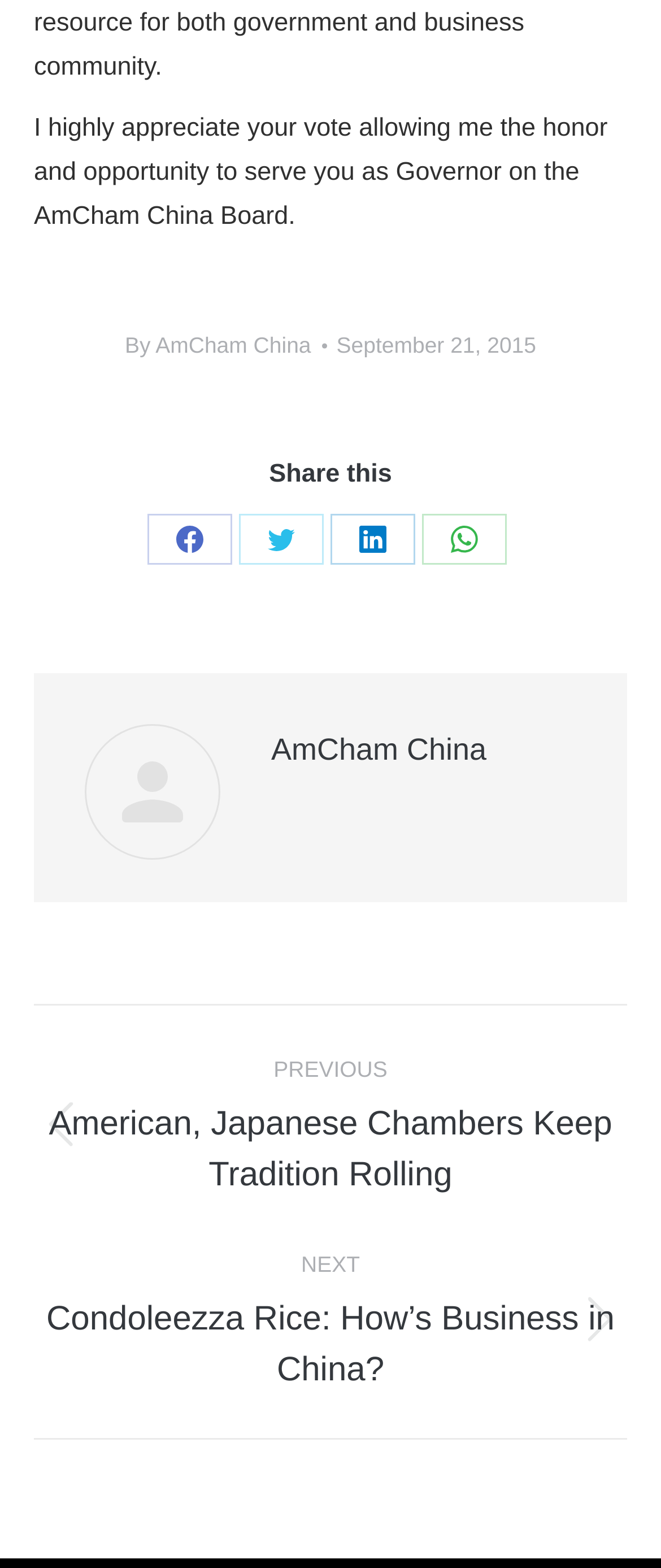What is the title of the organization?
Answer the question with a detailed explanation, including all necessary information.

The title of the organization can be determined by looking at the heading 'AmCham China' which is located above the main text of the article, indicating that AmCham China is the title of the organization.